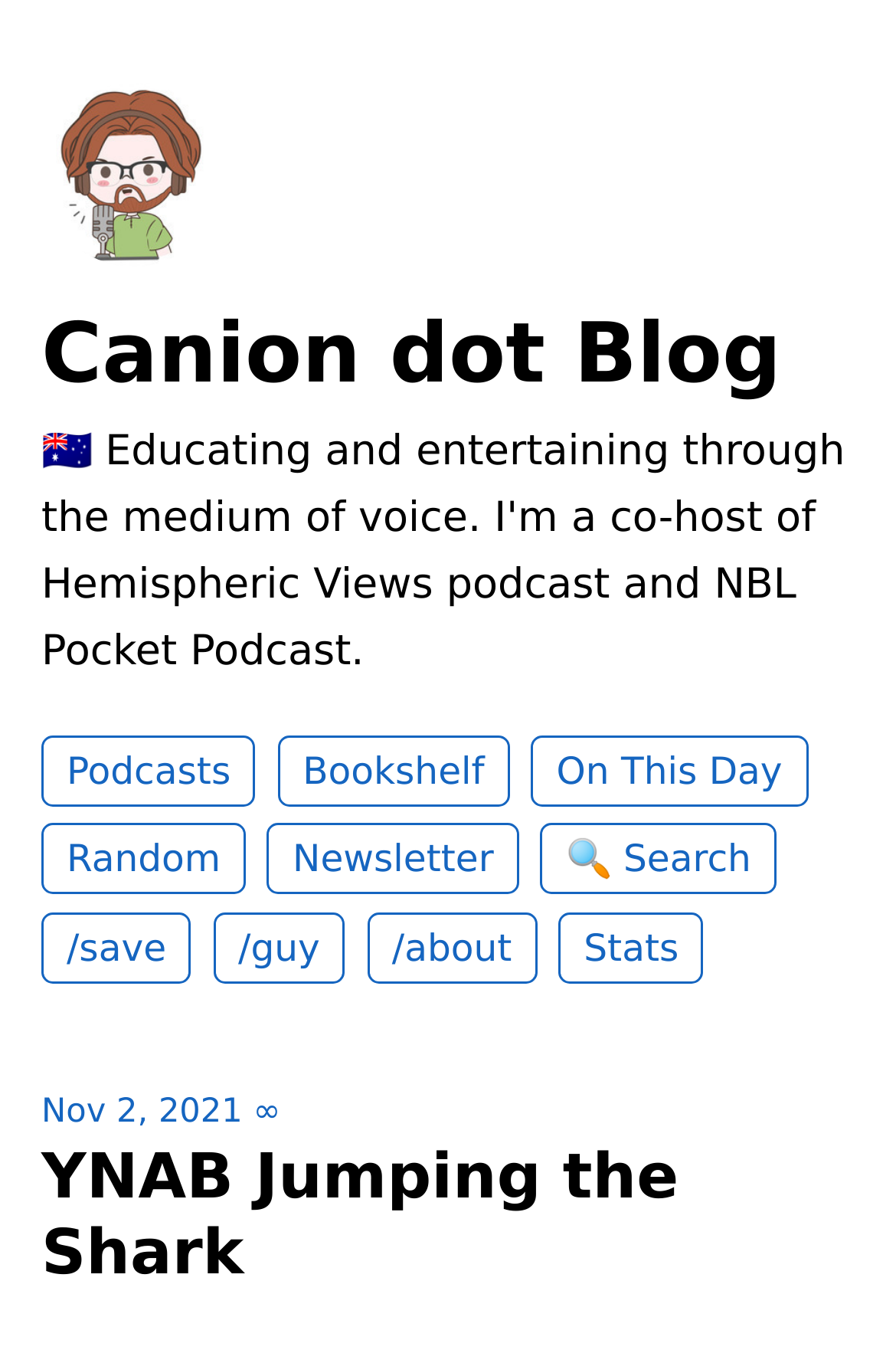Show the bounding box coordinates of the region that should be clicked to follow the instruction: "view about page."

[0.409, 0.674, 0.599, 0.727]